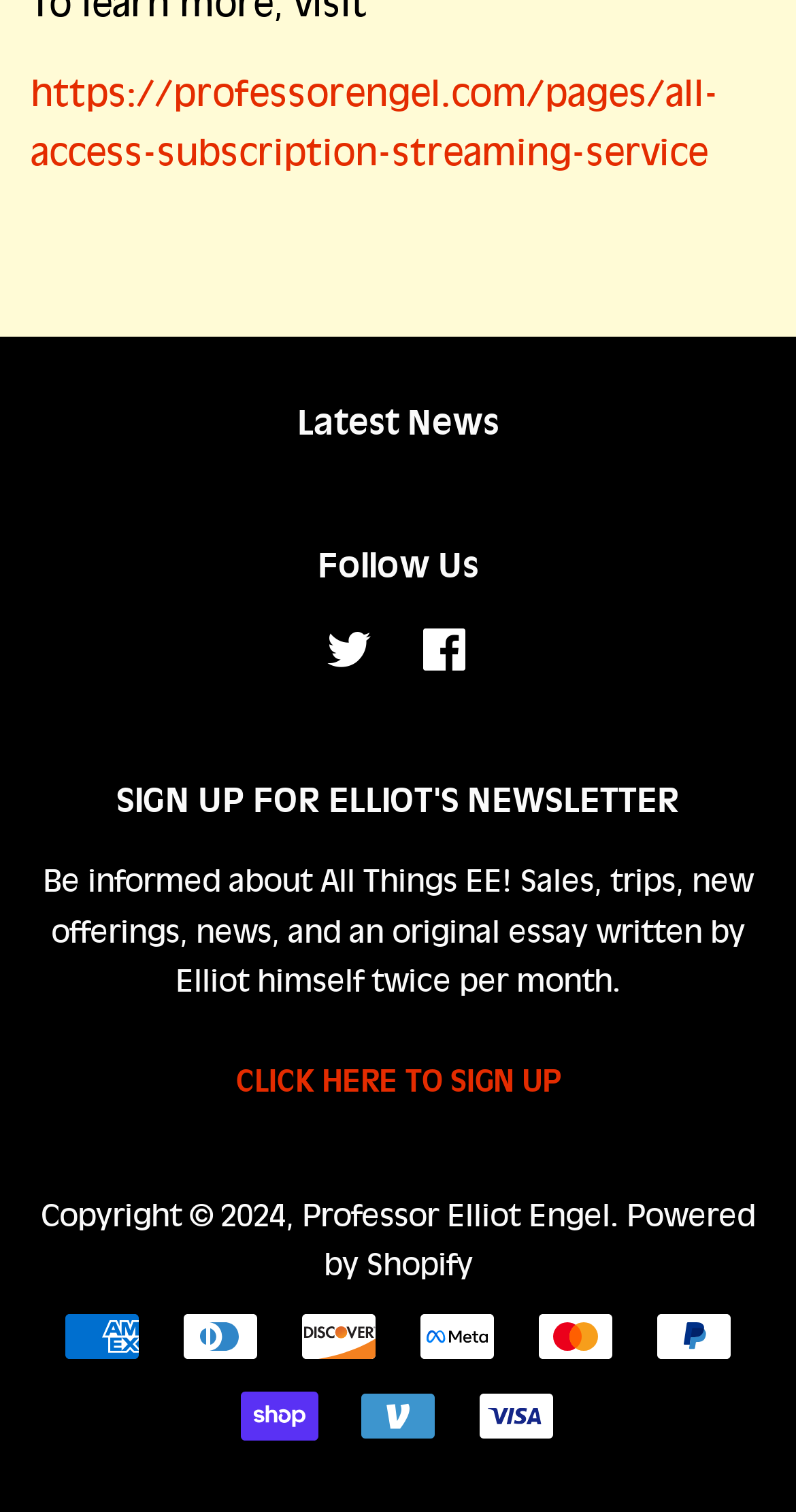Give a one-word or short-phrase answer to the following question: 
What is the purpose of the 'CLICK HERE TO SIGN UP' link?

Newsletter subscription